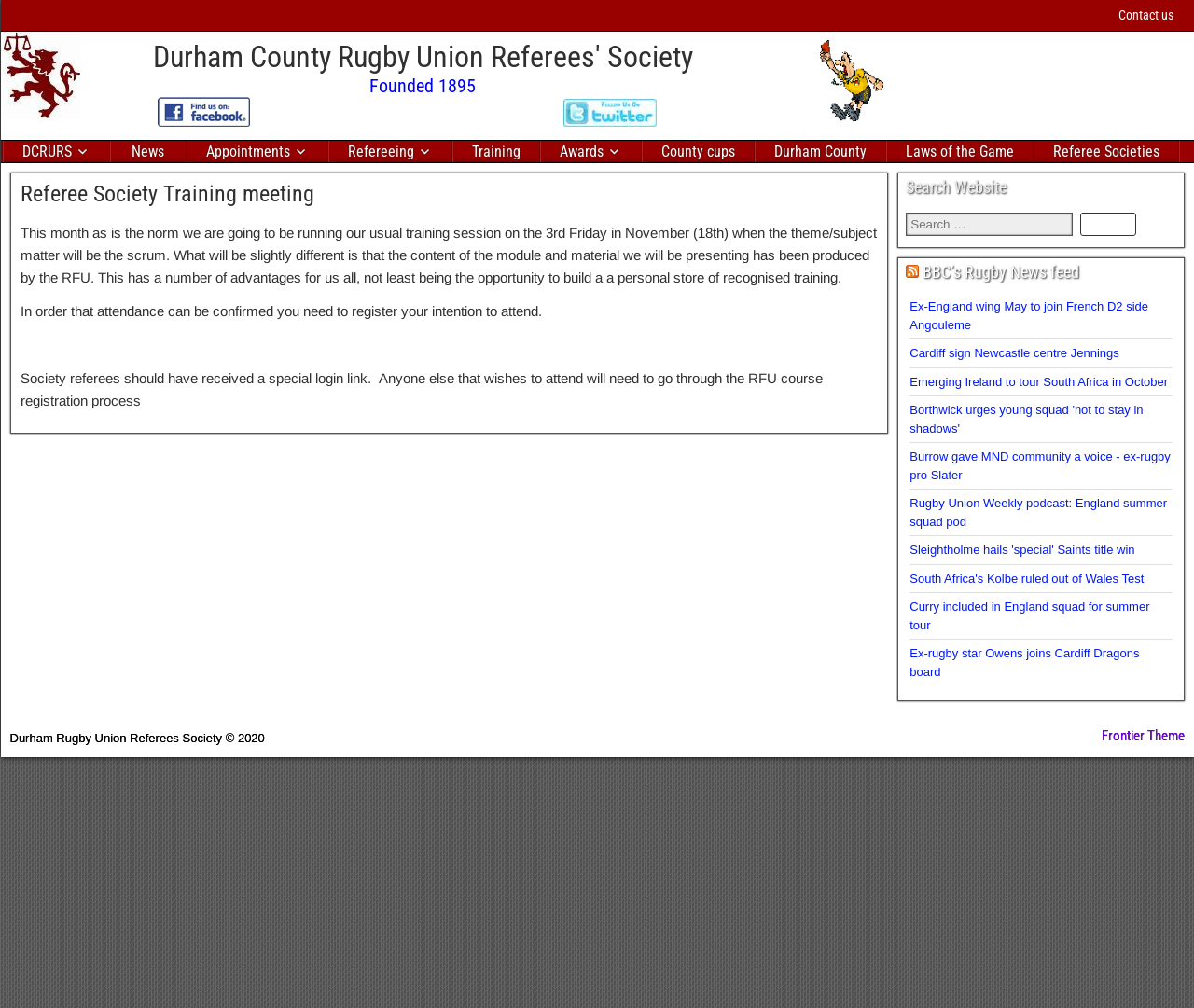Determine the bounding box coordinates of the clickable area required to perform the following instruction: "Click the 'Search' button". The coordinates should be represented as four float numbers between 0 and 1: [left, top, right, bottom].

[0.905, 0.211, 0.952, 0.234]